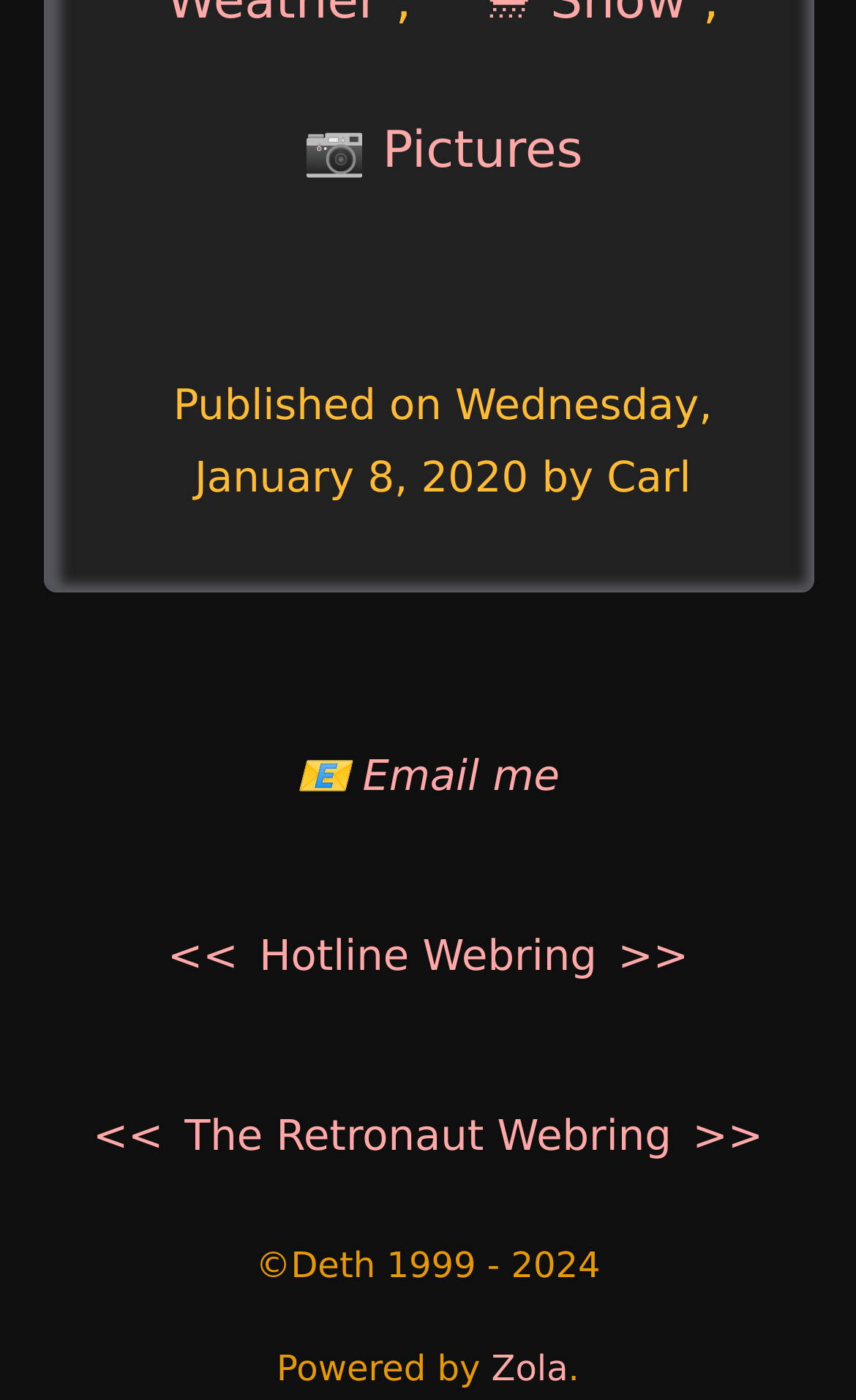What is the name of the webring?
Using the visual information, answer the question in a single word or phrase.

Hotline Webring